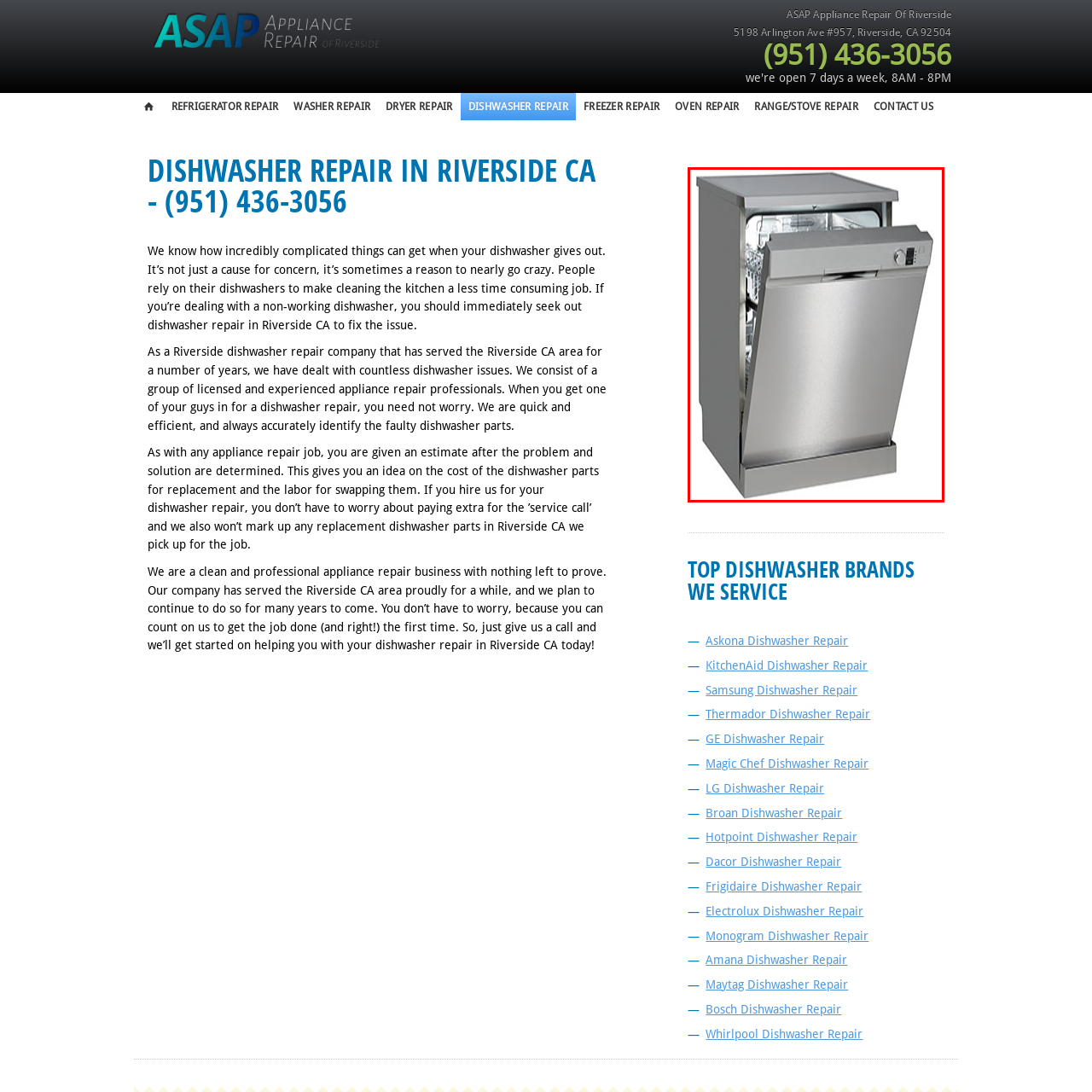What is the purpose of the dishwasher?
Check the image enclosed by the red bounding box and give your answer in one word or a short phrase.

cleans and sanitizes kitchenware